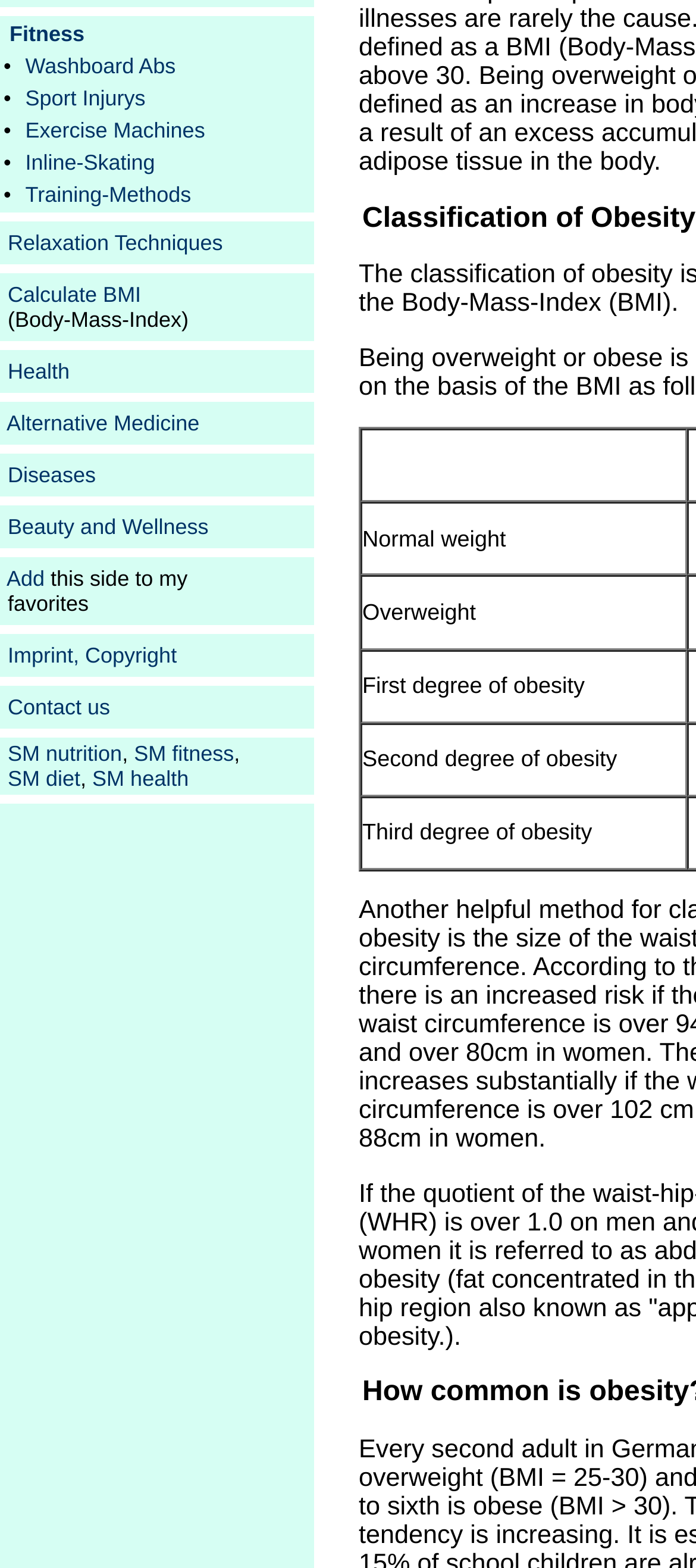Bounding box coordinates should be in the format (top-left x, top-left y, bottom-right x, bottom-right y) and all values should be floating point numbers between 0 and 1. Determine the bounding box coordinate for the UI element described as: Beauty and Wellness

[0.011, 0.328, 0.3, 0.344]